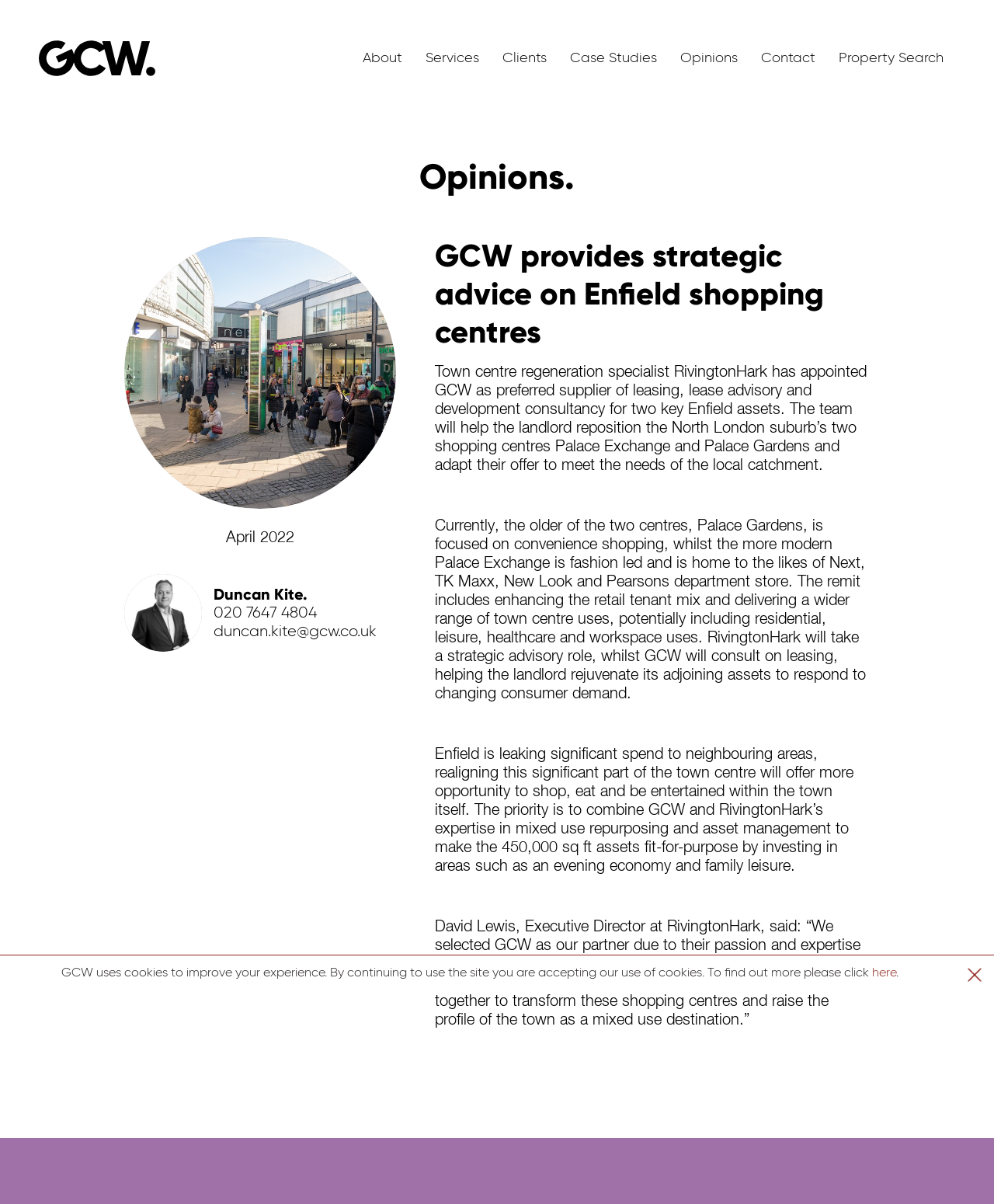What is the goal of GCW and RivingtonHark's partnership?
Answer the question with a thorough and detailed explanation.

The webpage explains that the priority is to combine GCW and RivingtonHark's expertise in mixed-use repurposing and asset management to make the 450,000 sq ft assets fit-for-purpose by investing in areas such as an evening economy and family leisure.